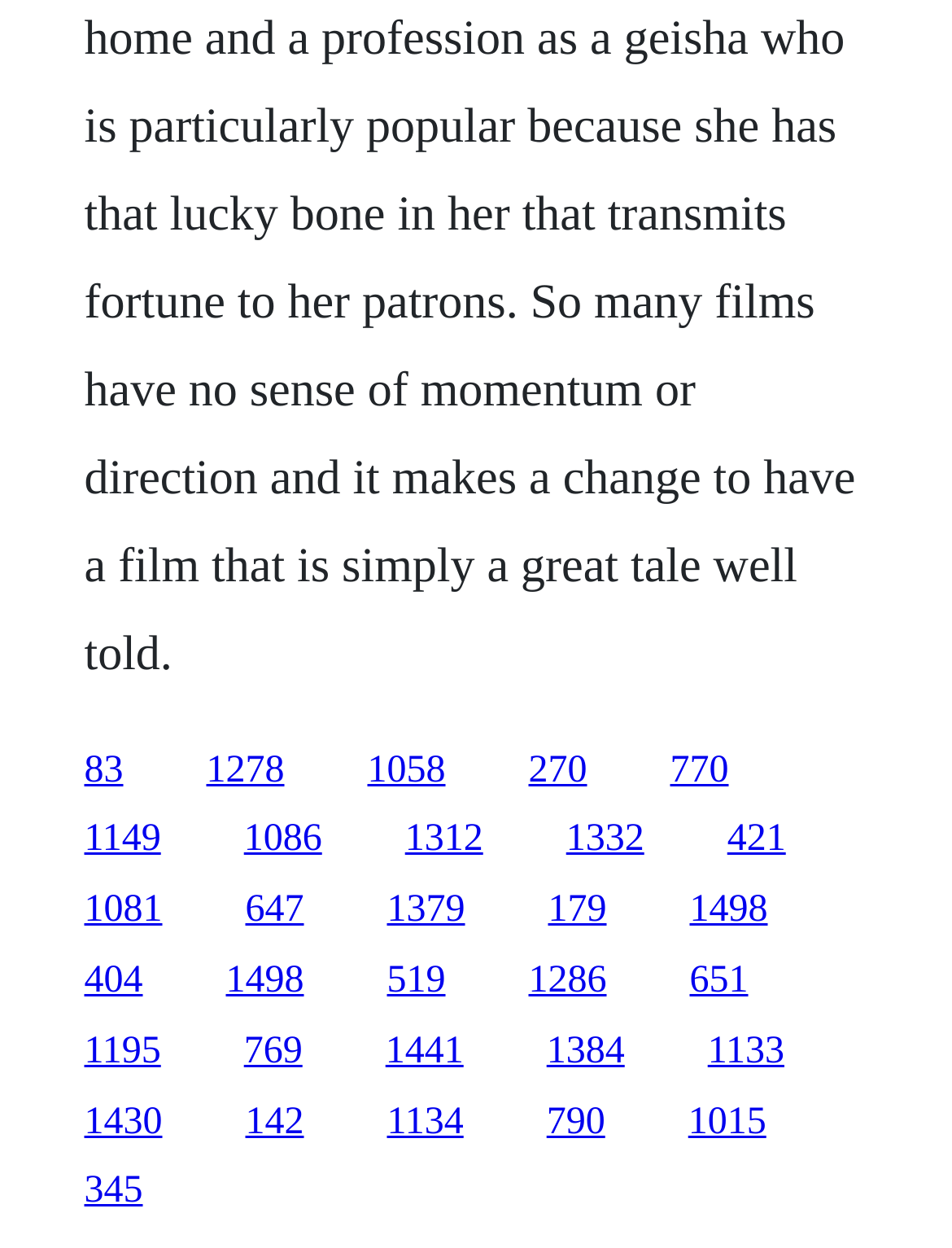How many links have a y1 value greater than 0.8?
Look at the image and provide a short answer using one word or a phrase.

4